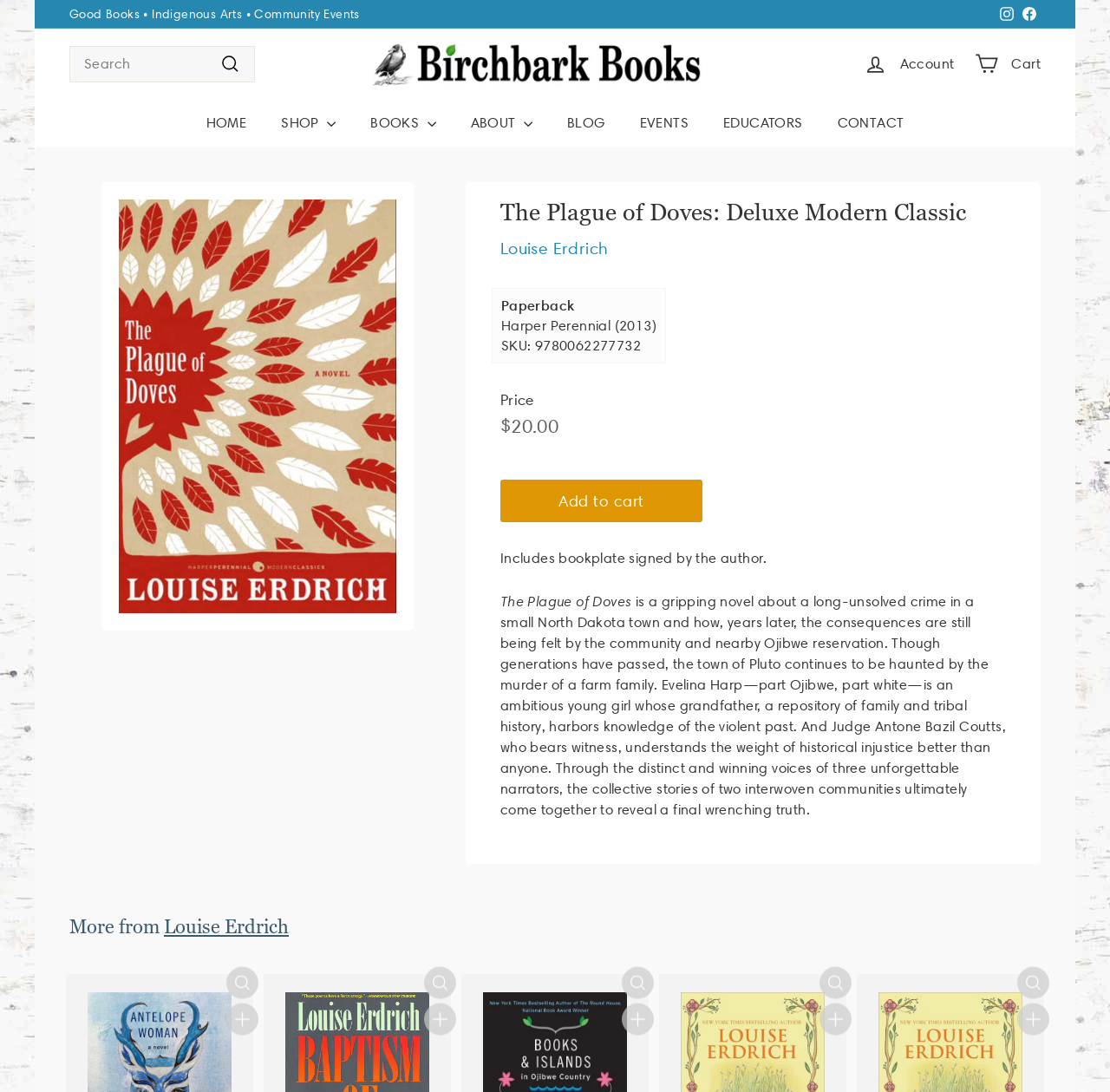Pinpoint the bounding box coordinates of the clickable area needed to execute the instruction: "View Birchbark Books". The coordinates should be specified as four float numbers between 0 and 1, i.e., [left, top, right, bottom].

[0.336, 0.038, 0.633, 0.079]